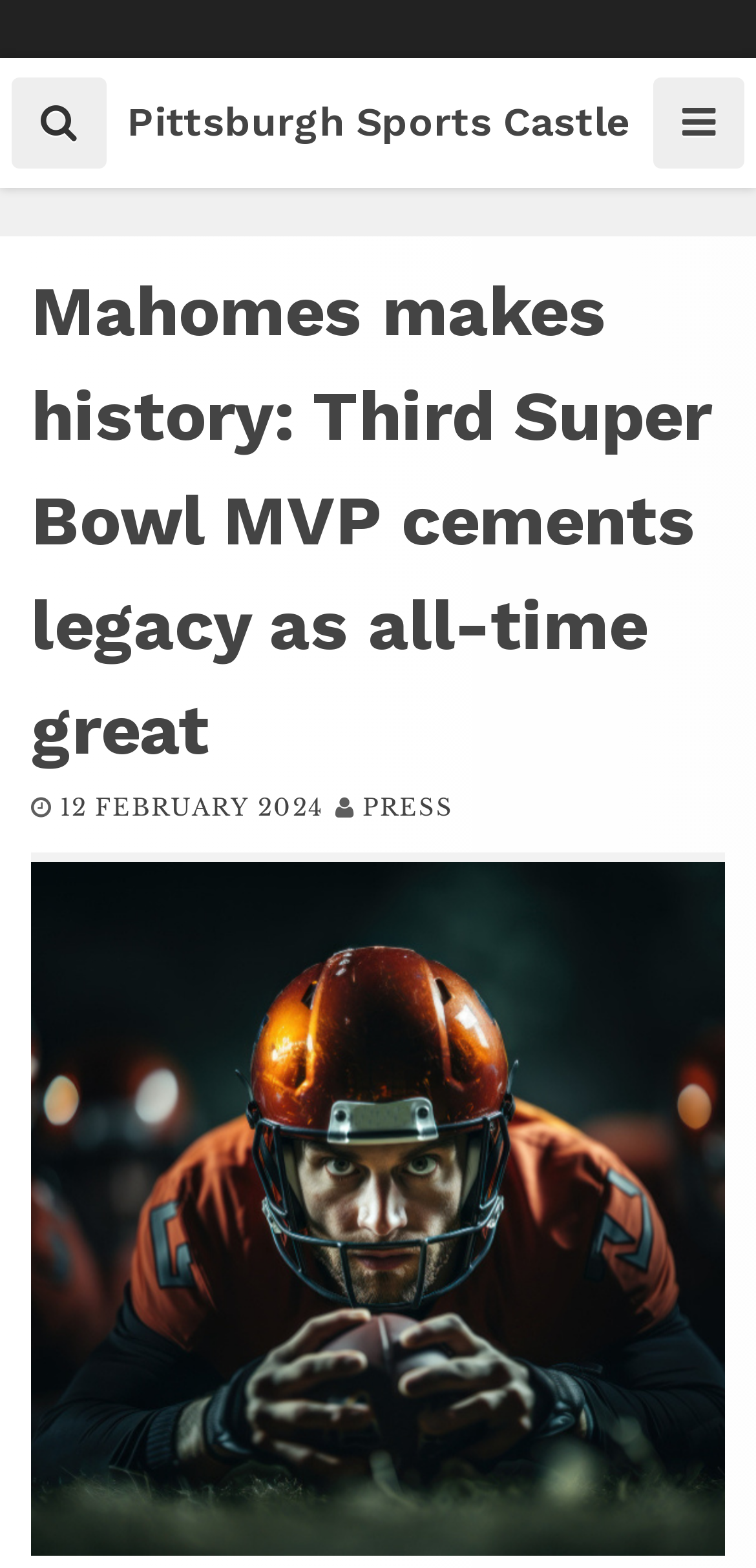How many links are there in the main heading section?
Please respond to the question with a detailed and thorough explanation.

I counted the number of links in the main heading section and found two links: '12 FEBRUARY 2024' and 'PRESS'.